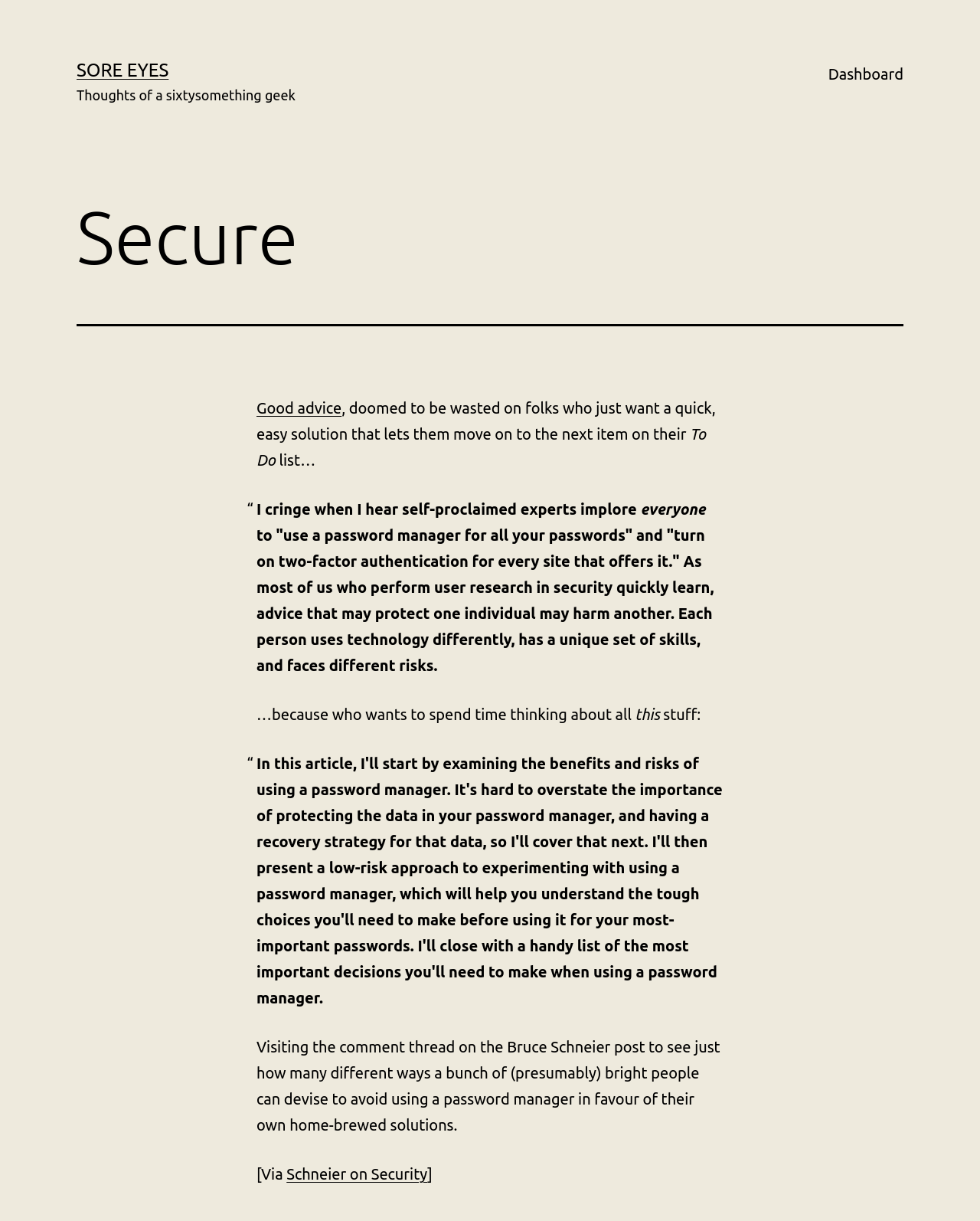With reference to the screenshot, provide a detailed response to the question below:
Who is mentioned in the post?

Bruce Schneier is mentioned in the post as the author of a blog post that is being referenced, as indicated by the link 'Schneier on Security' at the bottom of the page.